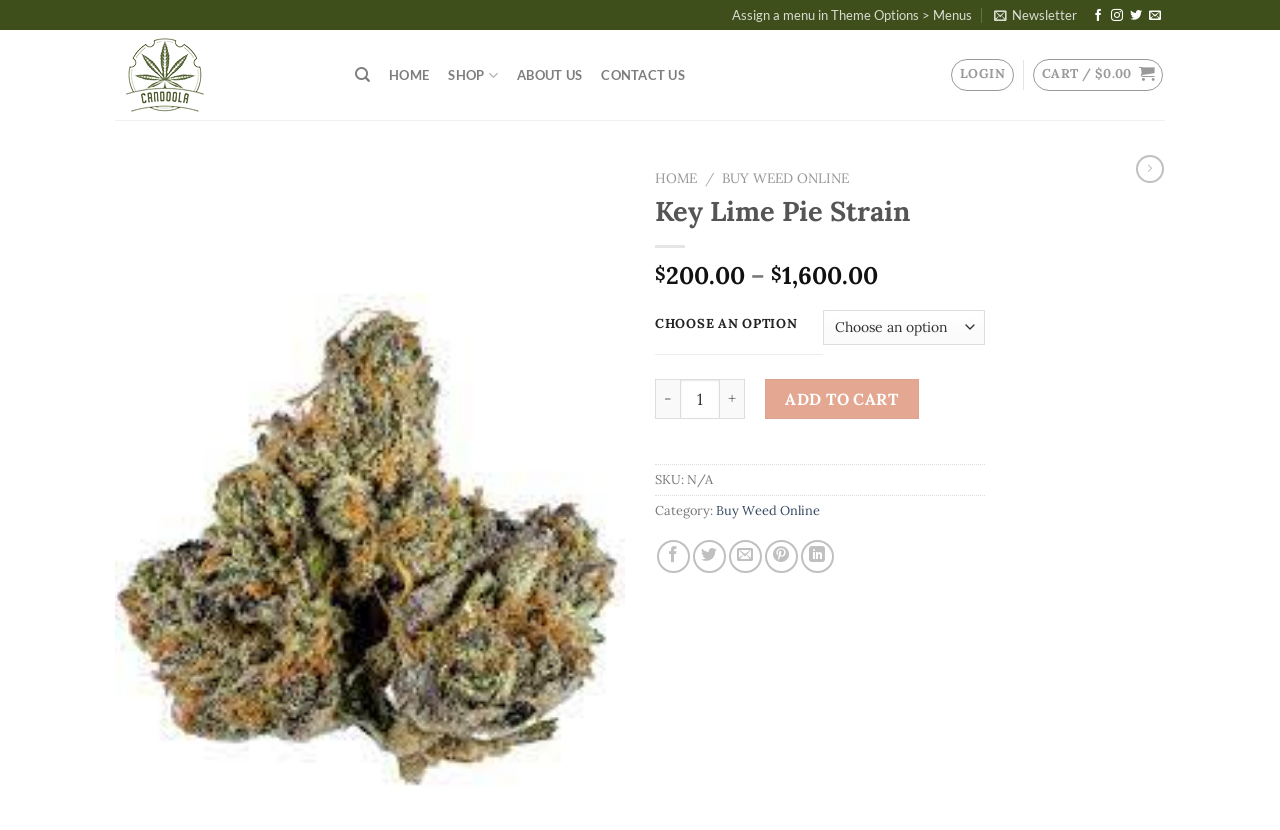Give a one-word or one-phrase response to the question: 
What is the price range of the strain?

$200.00 - $1,600.00